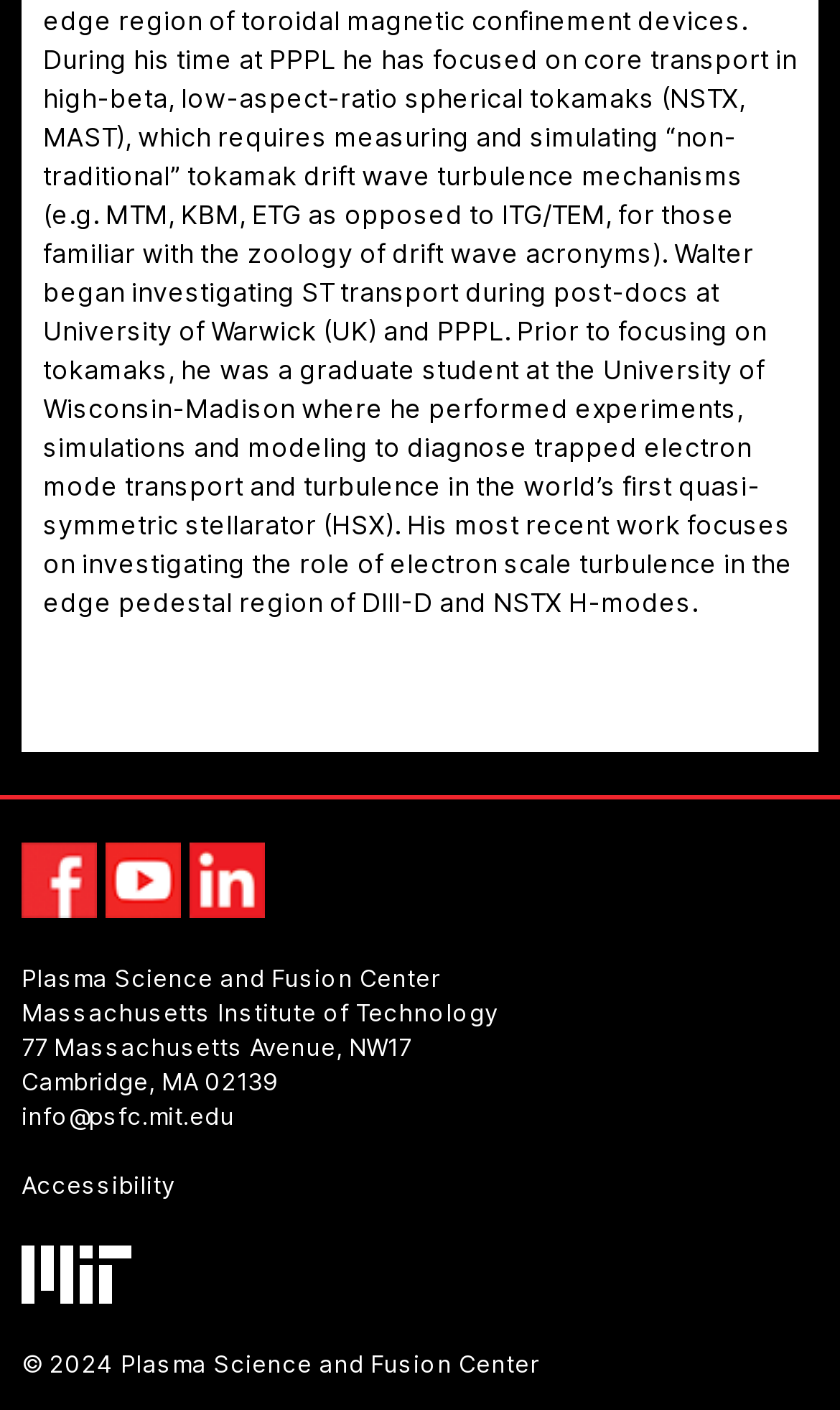What is the address of the Plasma Science and Fusion Center?
Please look at the screenshot and answer in one word or a short phrase.

77 Massachusetts Avenue, Cambridge, MA 02139